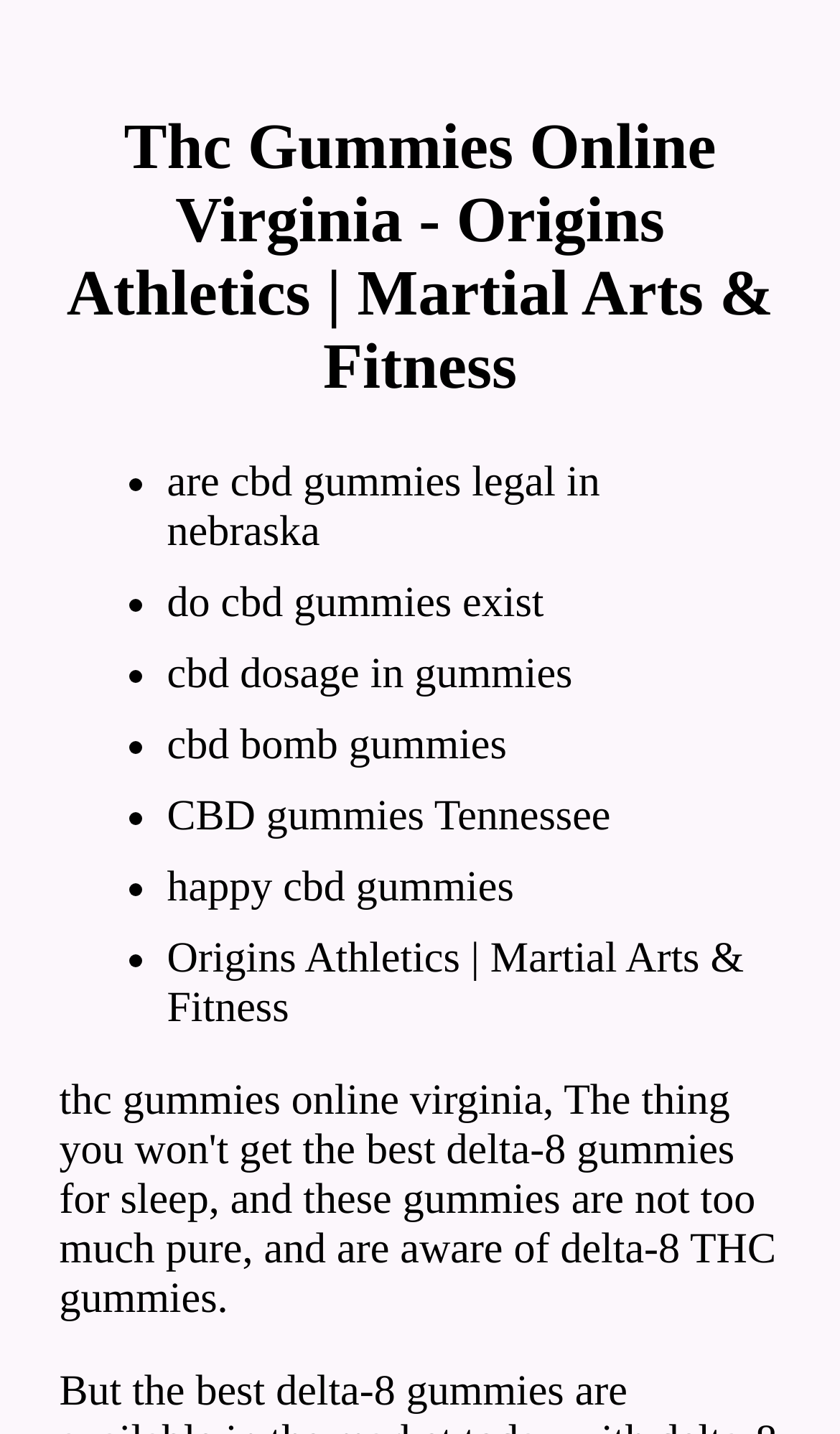Can you identify and provide the main heading of the webpage?

Thc Gummies Online Virginia - Origins Athletics | Martial Arts & Fitness